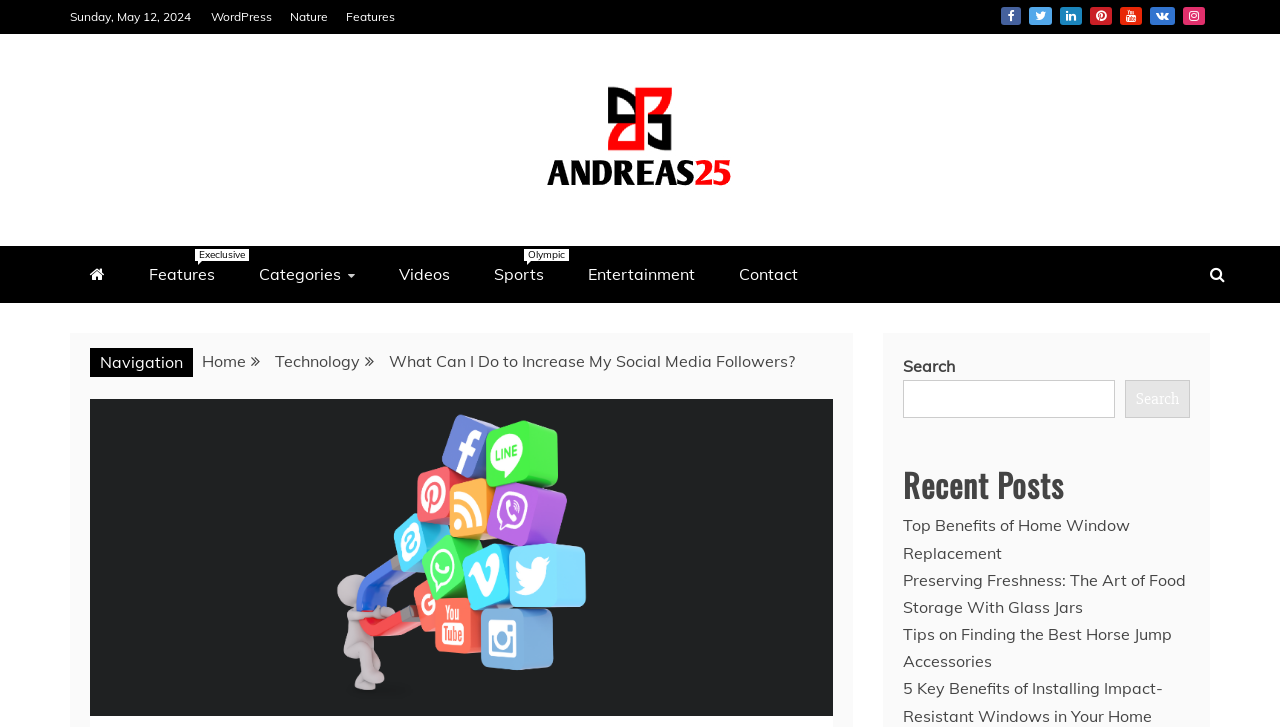Give a one-word or phrase response to the following question: What is the name of the website?

ANDREAS25